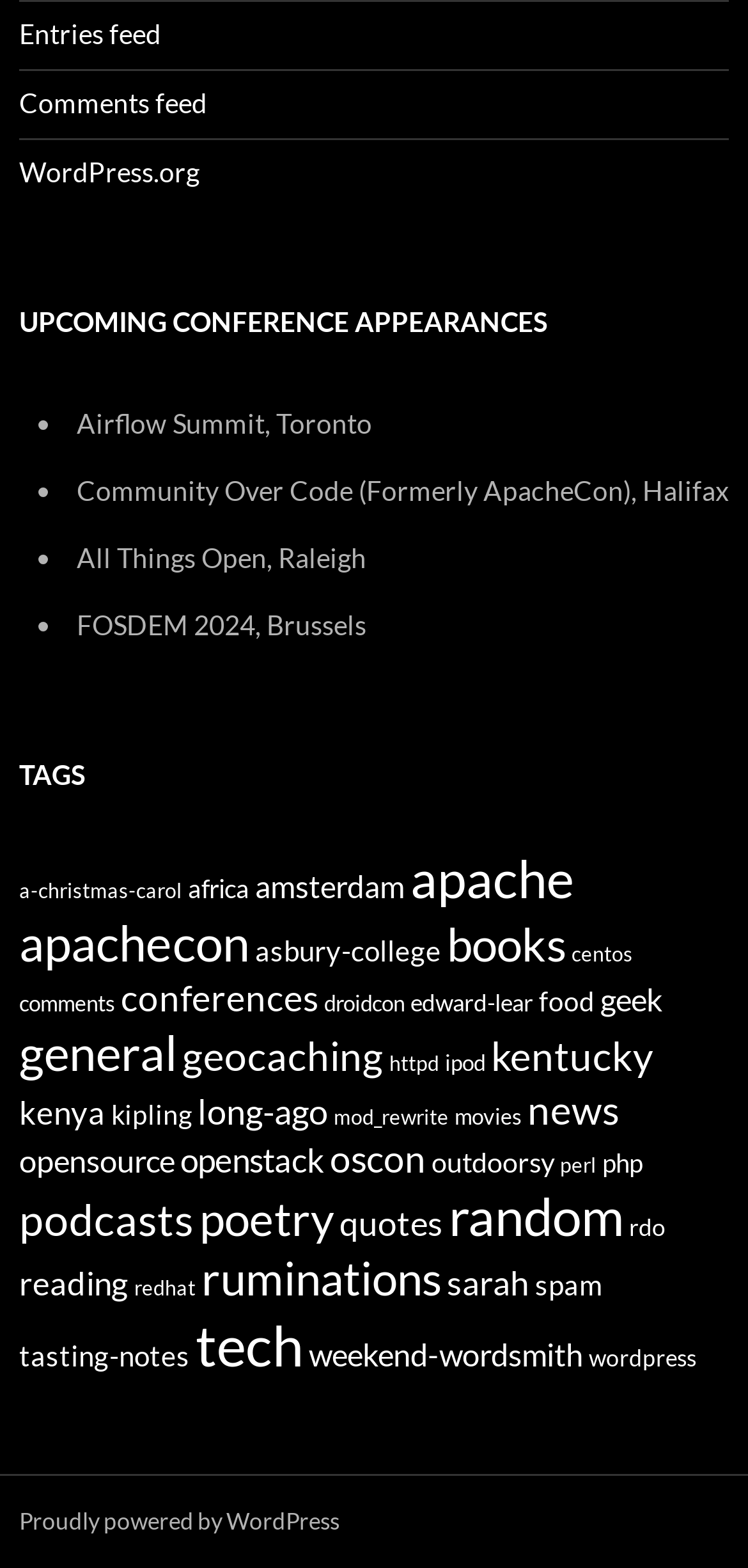Highlight the bounding box coordinates of the region I should click on to meet the following instruction: "View upcoming conference appearances".

[0.026, 0.191, 0.974, 0.221]